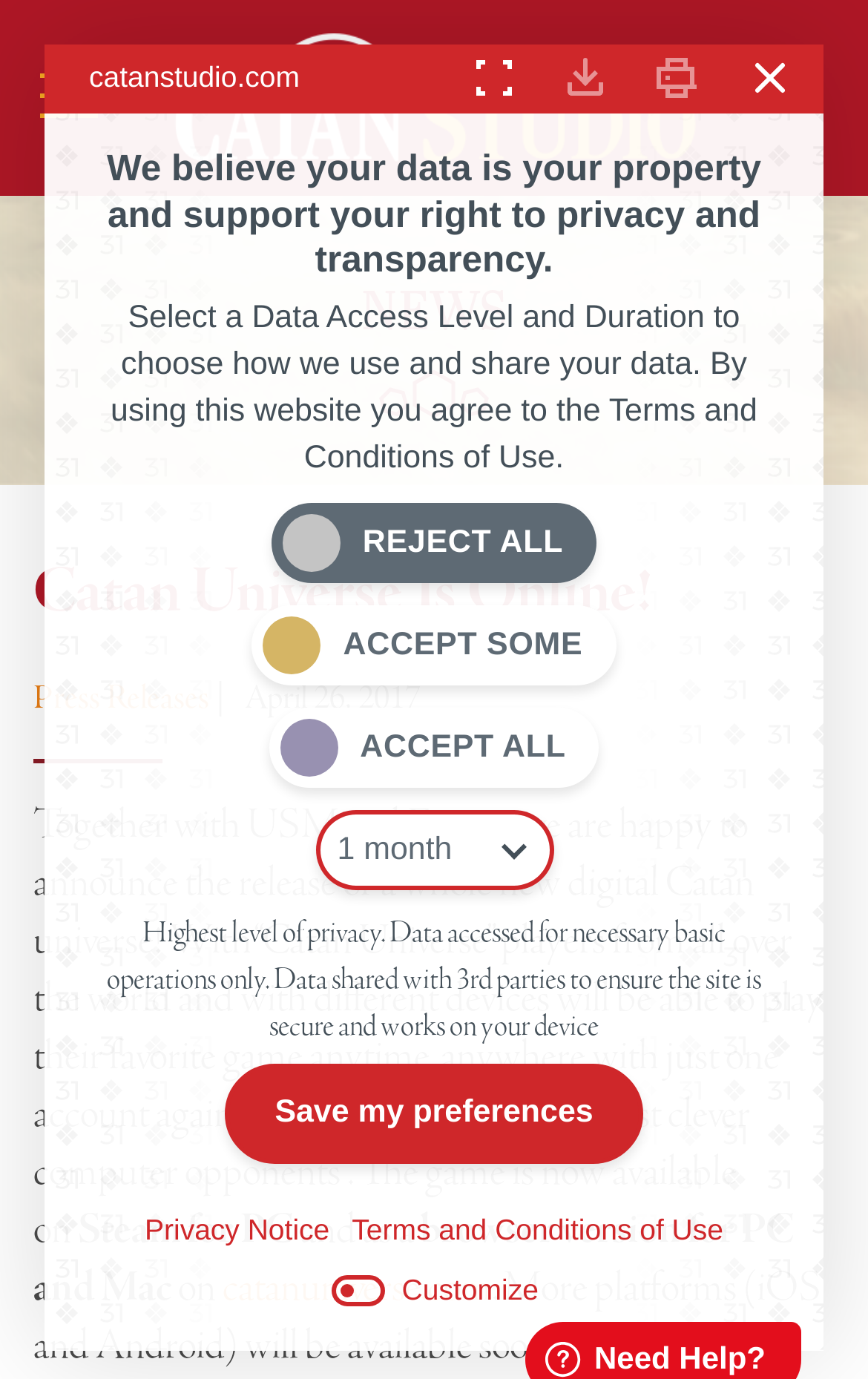Please identify the bounding box coordinates of the element's region that should be clicked to execute the following instruction: "Read the 'NEWS' section". The bounding box coordinates must be four float numbers between 0 and 1, i.e., [left, top, right, bottom].

[0.0, 0.196, 1.0, 0.252]